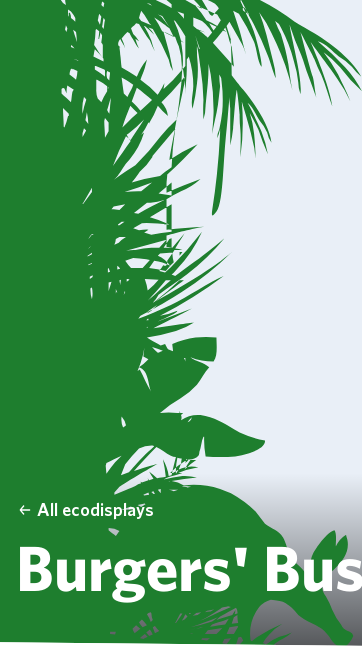Detail the scene shown in the image extensively.

The image showcases a vibrant illustration of tropical foliage, prominently featuring a variety of lush, green palm leaves and dense vegetation. This artistic depiction creates a sense of immersion into a tropical rainforest environment, hinting at the lively atmosphere found within the Burgers' Bush exhibit. The text "Burgers' Bush" is displayed boldly at the bottom, inviting visitors to explore this unique indoor rainforest experience. A subtle breadcrumb link labeled "All ecodisplays" is positioned to the left, guiding users to navigate back to the broader collection of exhibits. Overall, the composition exudes a rich, inviting feel, drawing attention to the captivating landscapes and wildlife that await within the exhibit.